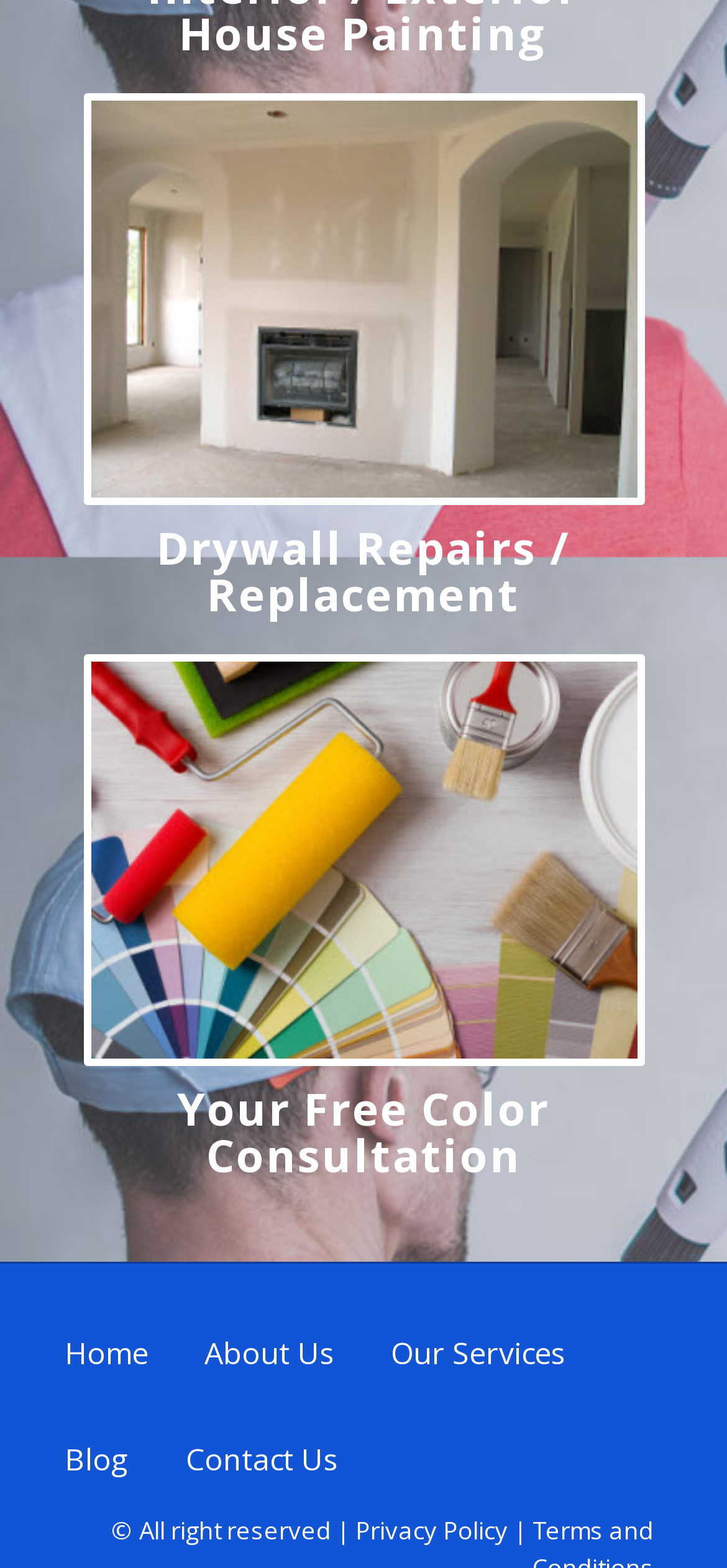Please find the bounding box coordinates in the format (top-left x, top-left y, bottom-right x, bottom-right y) for the given element description. Ensure the coordinates are floating point numbers between 0 and 1. Description: Contact Us

[0.255, 0.918, 0.465, 0.944]